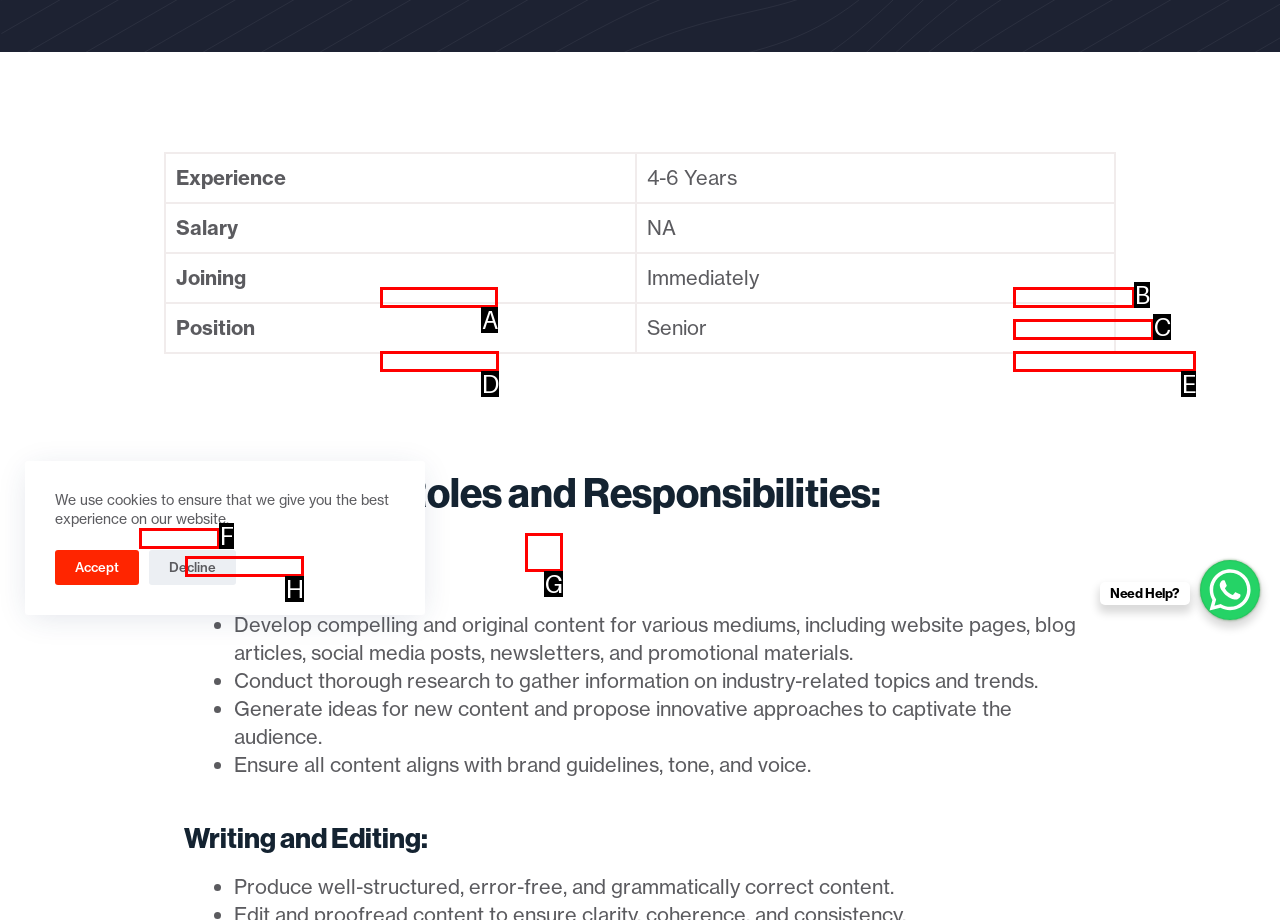Examine the description: Digital Marketing & SEO and indicate the best matching option by providing its letter directly from the choices.

E